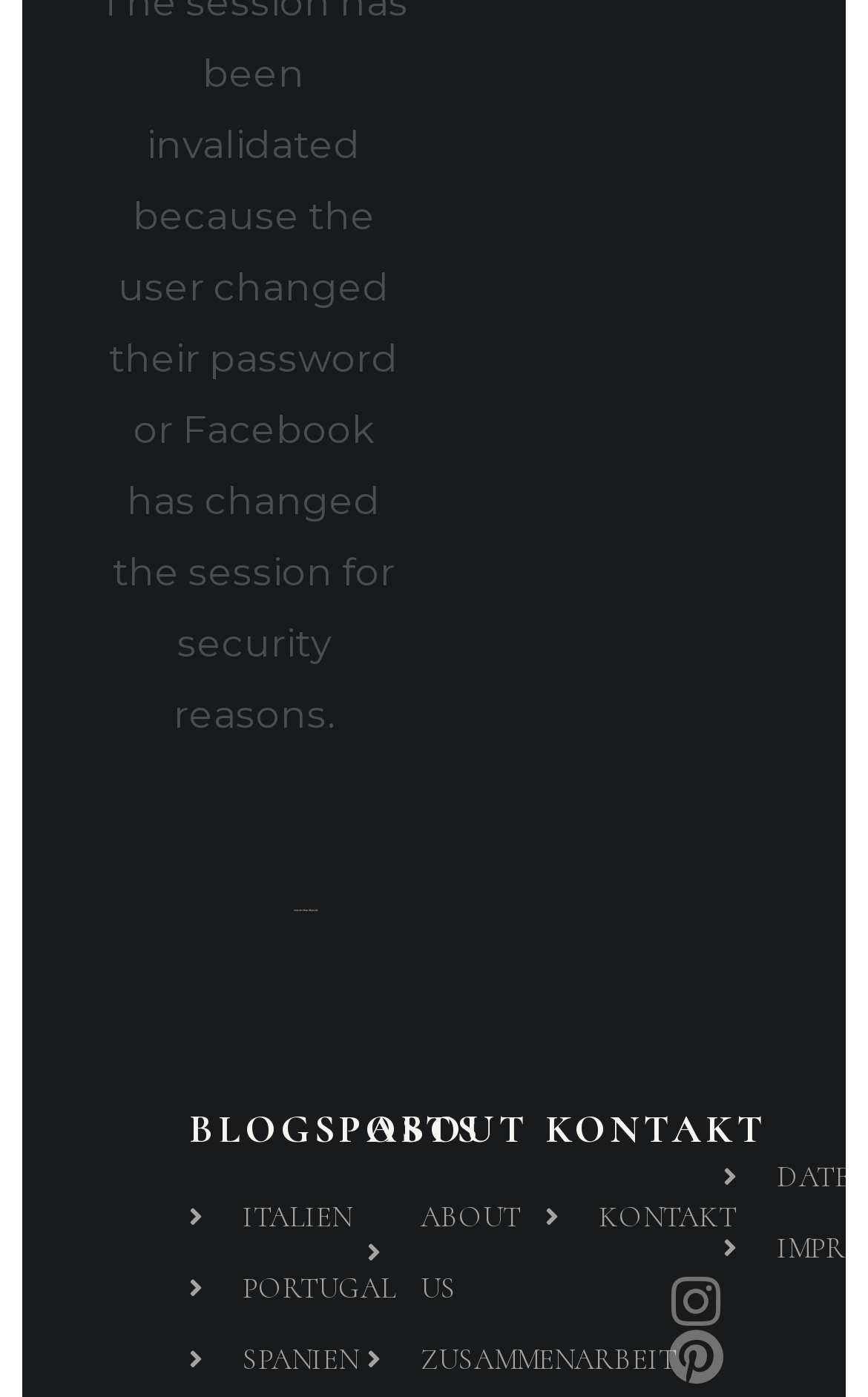Respond with a single word or short phrase to the following question: 
What is the first heading on the webpage?

BLOGSPOSTS